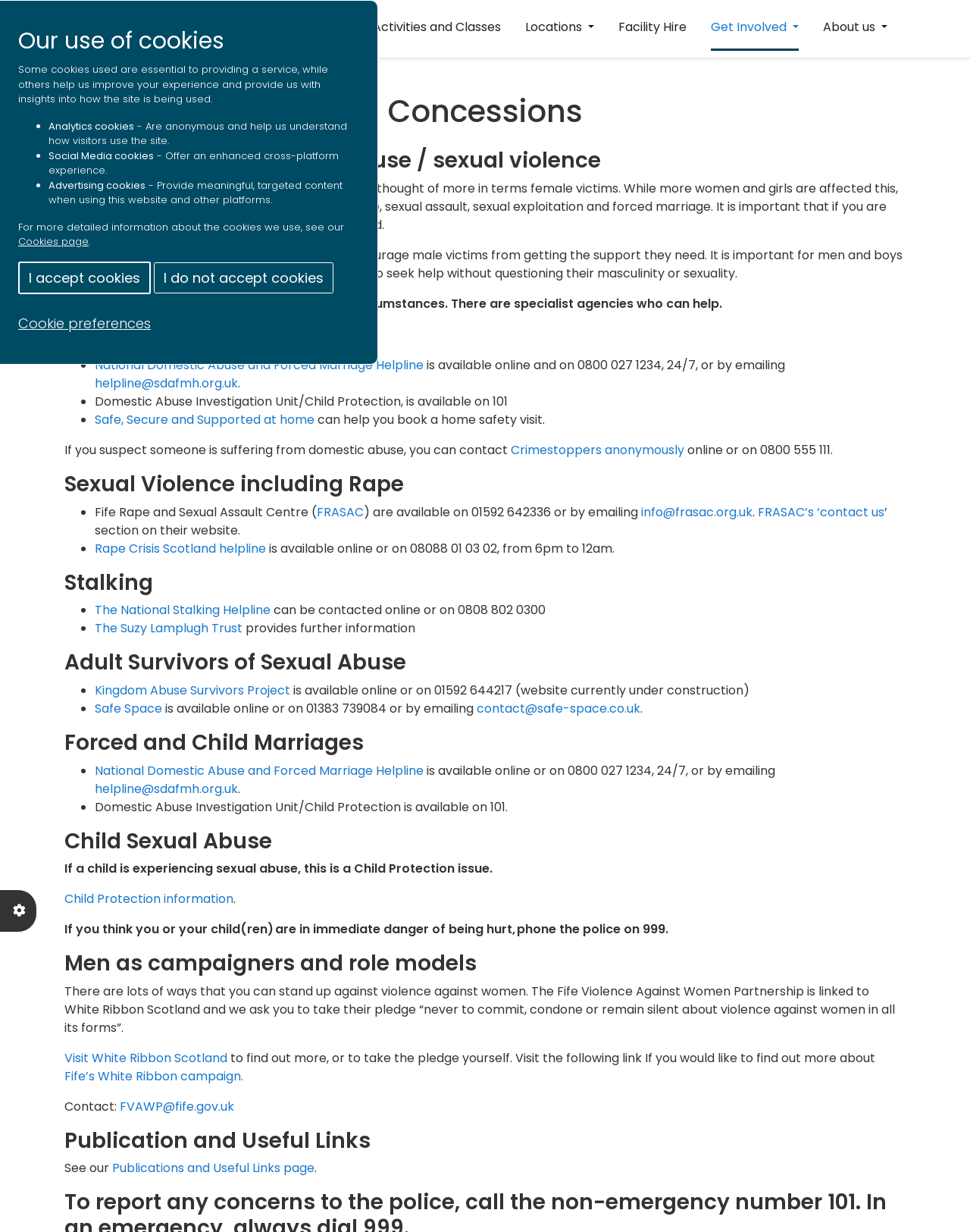Please reply to the following question with a single word or a short phrase:
What is the purpose of the 'Cookie preferences' link?

To access cookie preferences